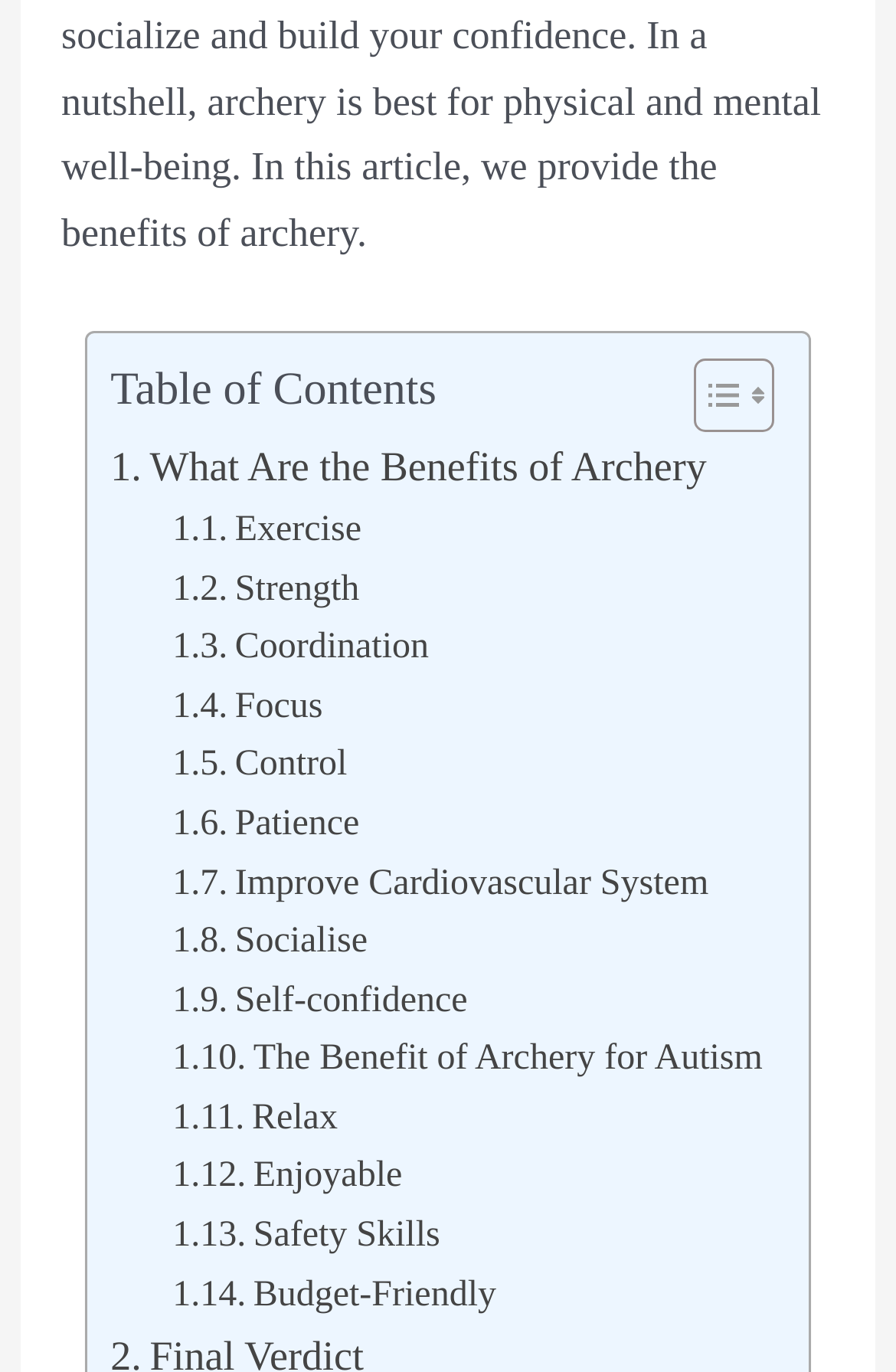How many links are there in the webpage?
From the image, provide a succinct answer in one word or a short phrase.

15